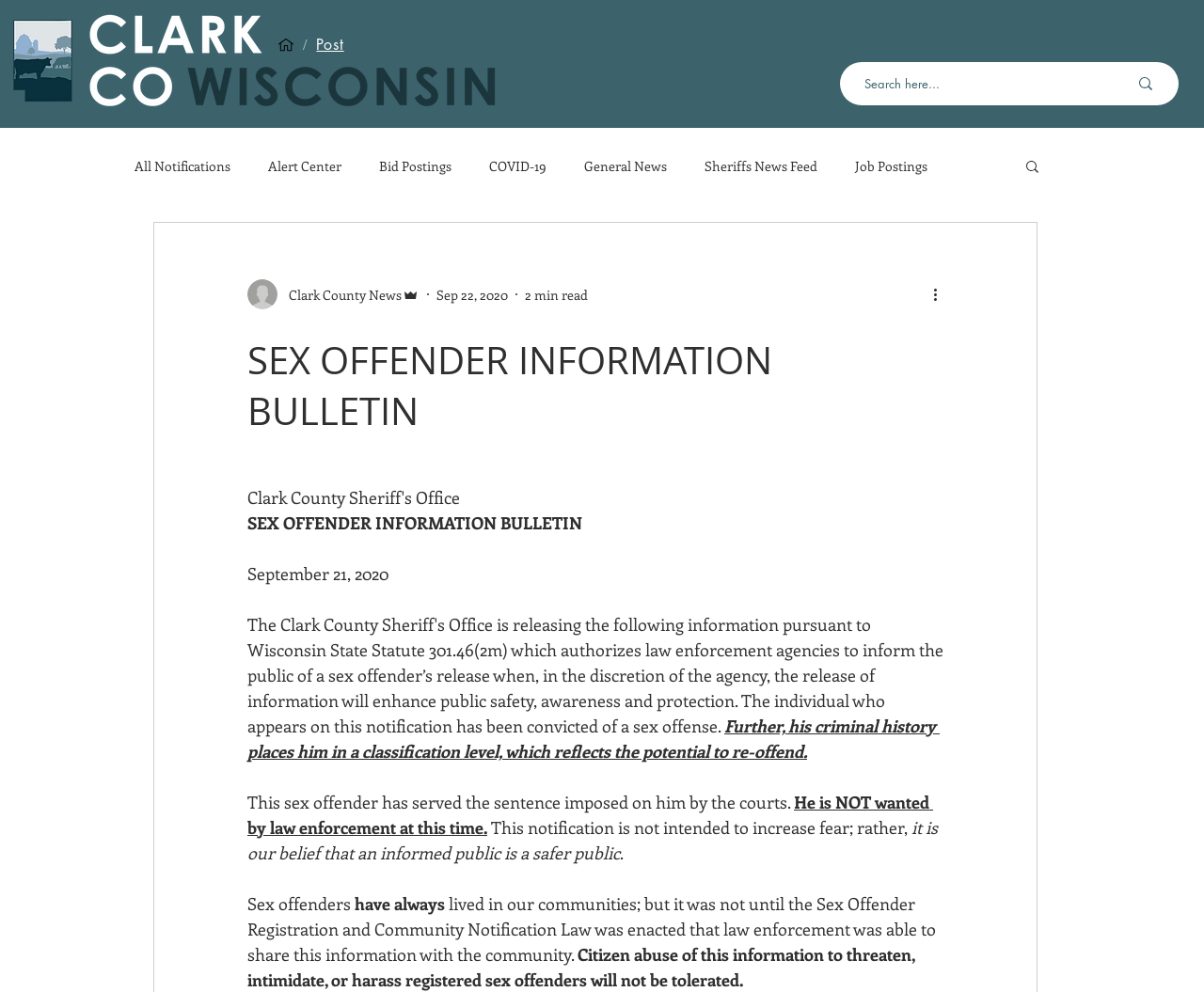What is the notification intended to do?
Your answer should be a single word or phrase derived from the screenshot.

Inform the public